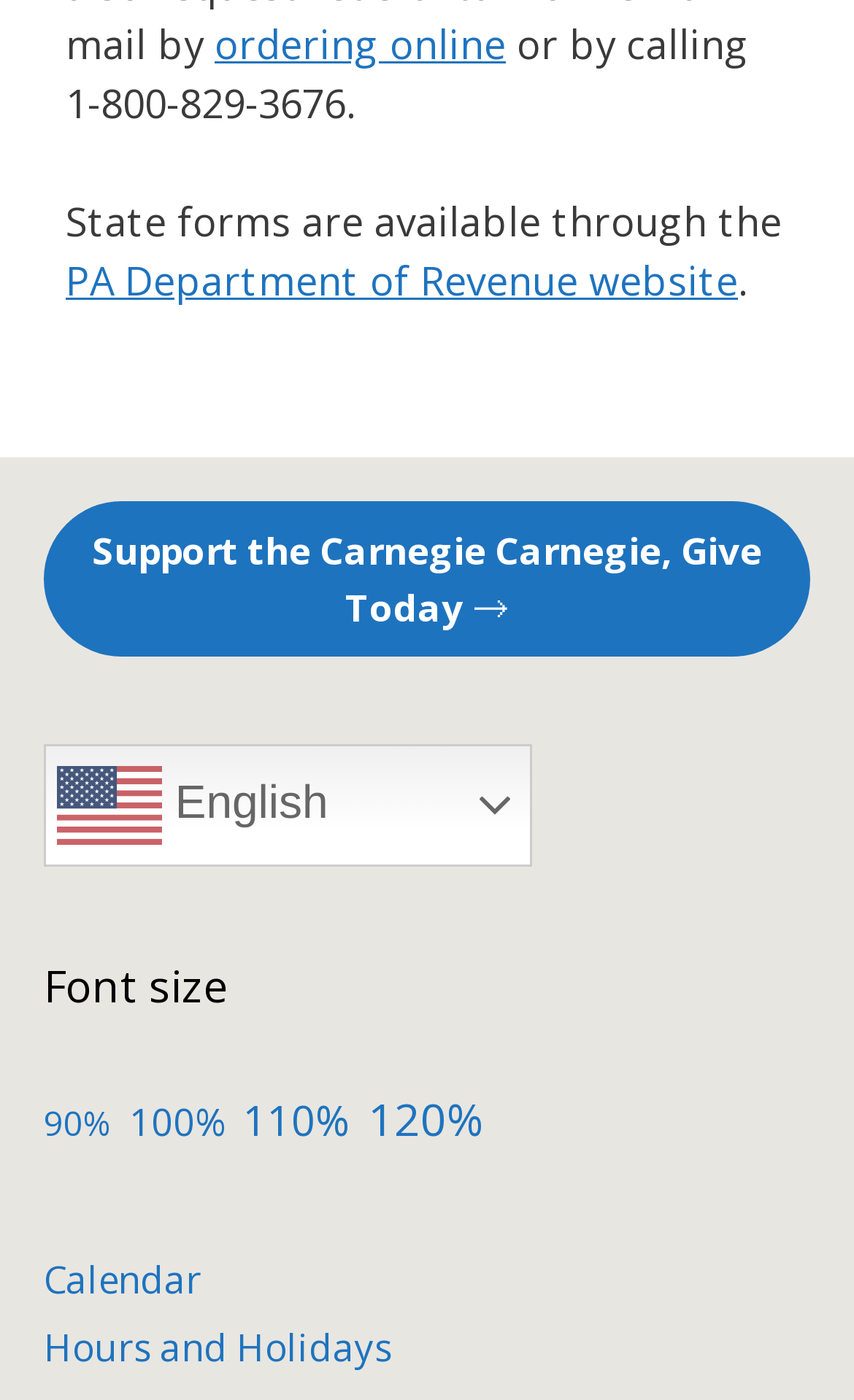Utilize the information from the image to answer the question in detail:
What is the phone number to order online?

The phone number can be found in the text 'or by calling 1-800-829-3676.' which is a StaticText element with bounding box coordinates [0.077, 0.013, 0.877, 0.093].